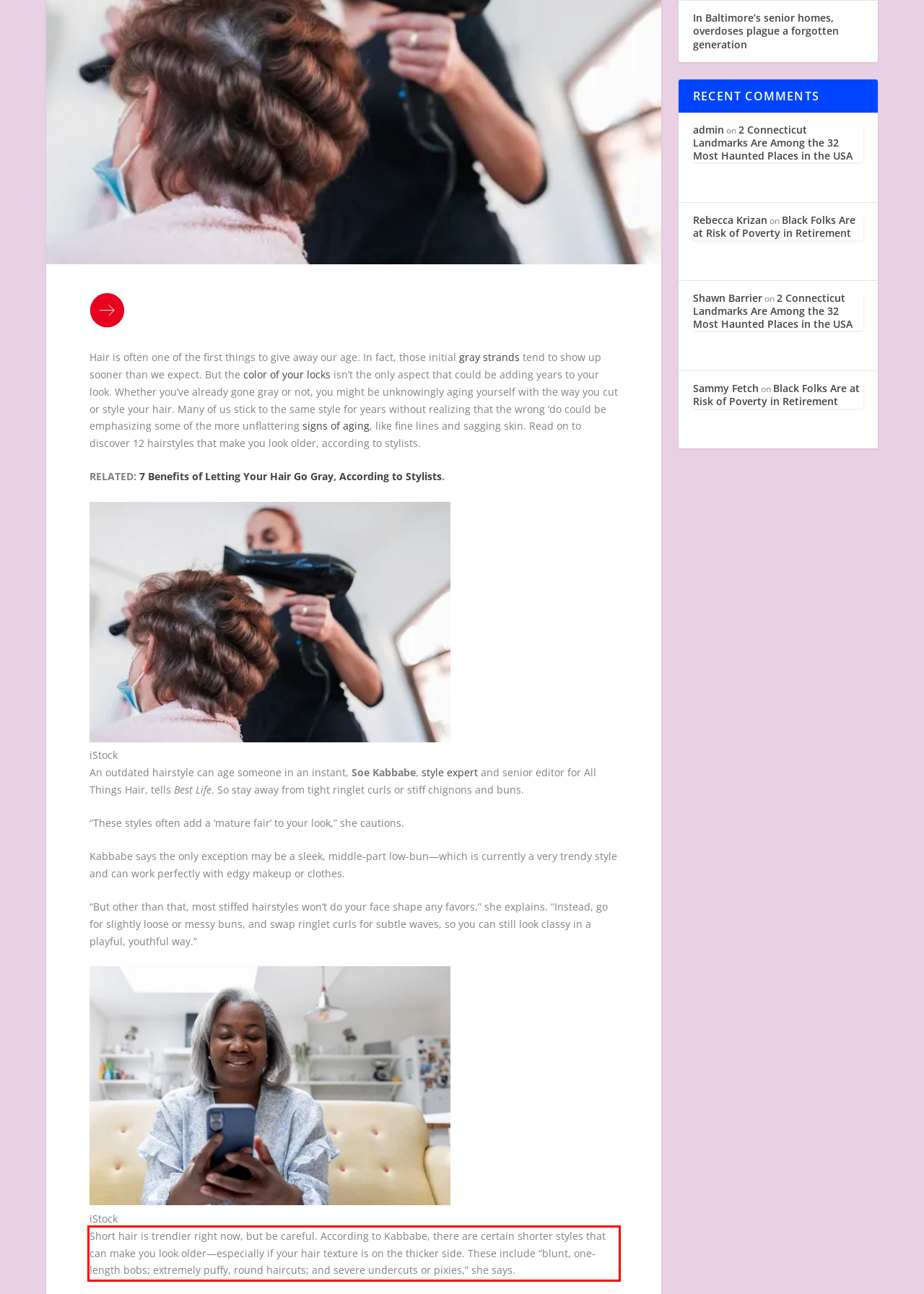Please extract the text content within the red bounding box on the webpage screenshot using OCR.

Short hair is trendier right now, but be careful. According to Kabbabe, there are certain shorter styles that can make you look older—especially if your hair texture is on the thicker side. These include “blunt, one-length bobs; extremely puffy, round haircuts; and severe undercuts or pixies,” she says.